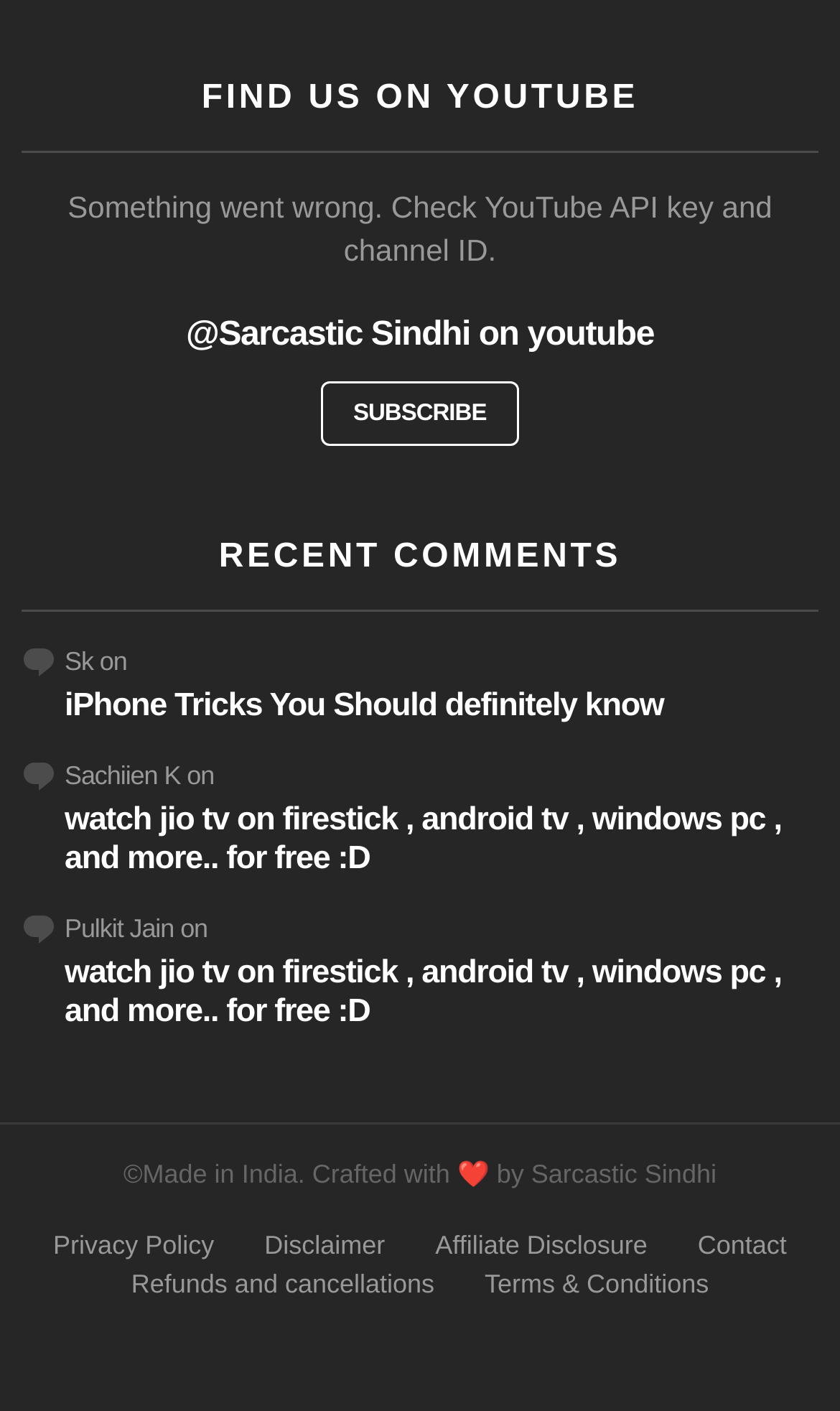Kindly determine the bounding box coordinates for the clickable area to achieve the given instruction: "Subscribe to the YouTube channel".

[0.382, 0.27, 0.617, 0.315]